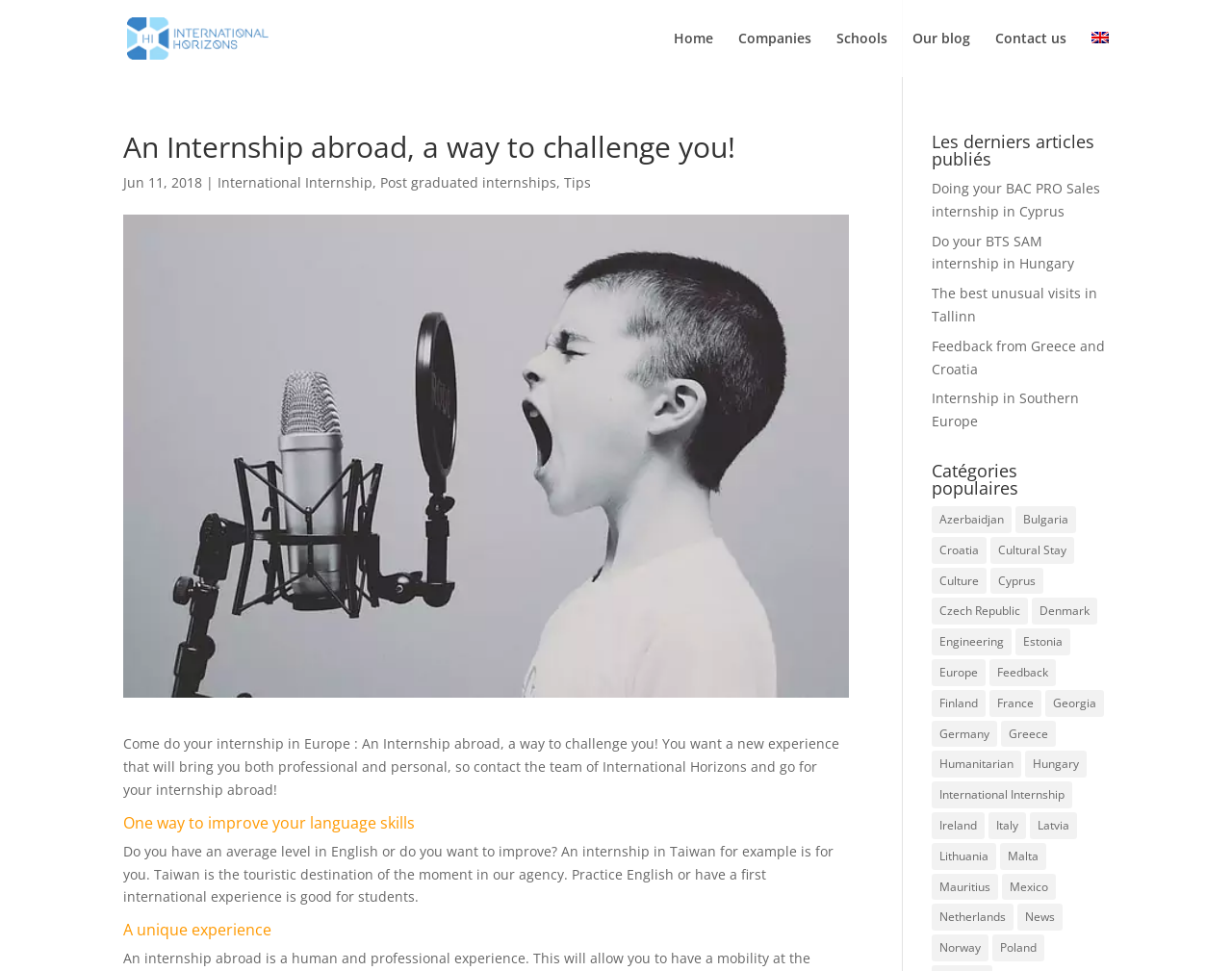Please locate the bounding box coordinates of the element's region that needs to be clicked to follow the instruction: "Click on the 'Stage à l étranger, stage à l international' link". The bounding box coordinates should be provided as four float numbers between 0 and 1, i.e., [left, top, right, bottom].

[0.103, 0.028, 0.218, 0.047]